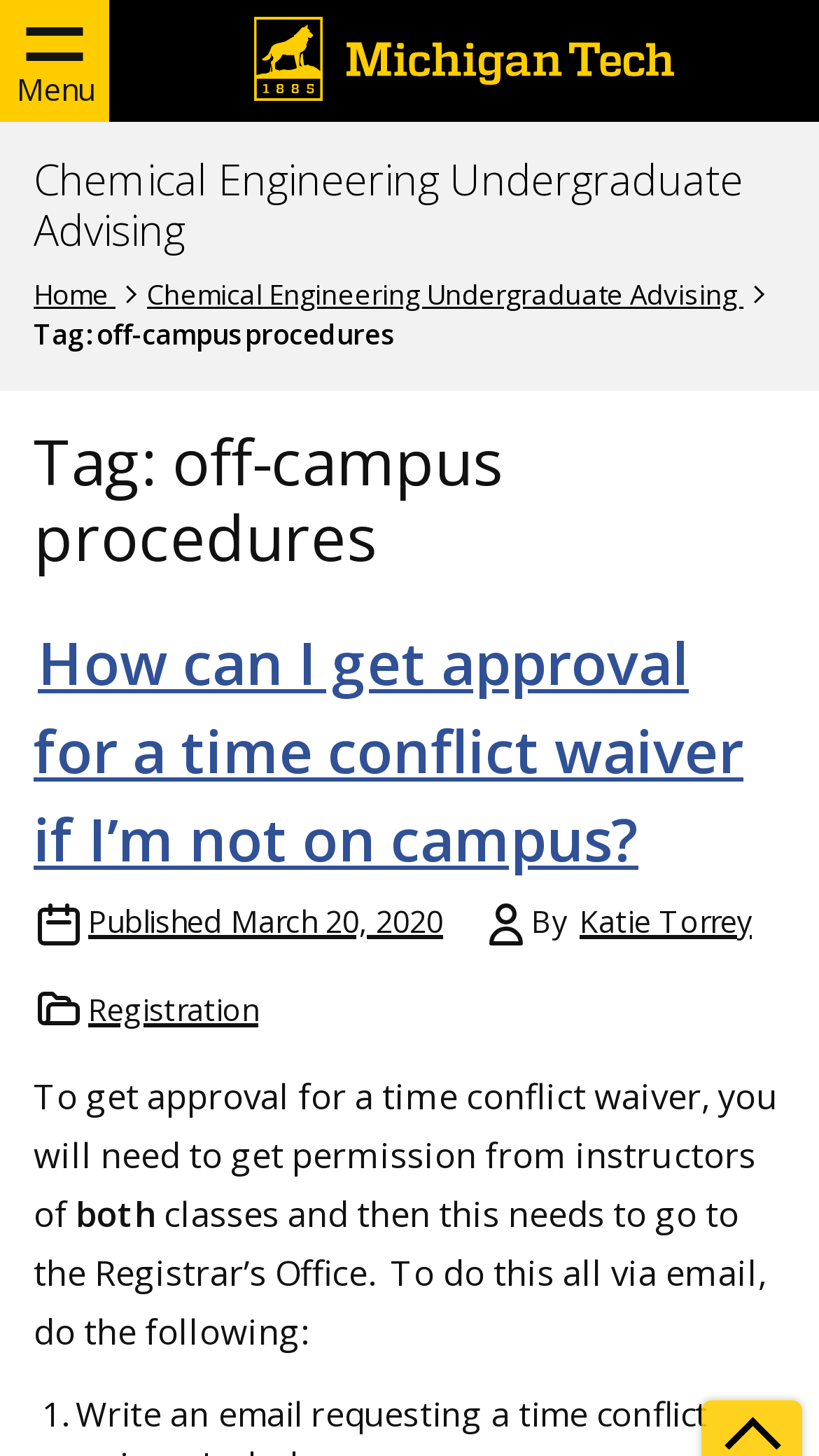Determine the bounding box coordinates for the UI element matching this description: "alt="Michigan Tech Logo"".

[0.305, 0.012, 0.828, 0.07]